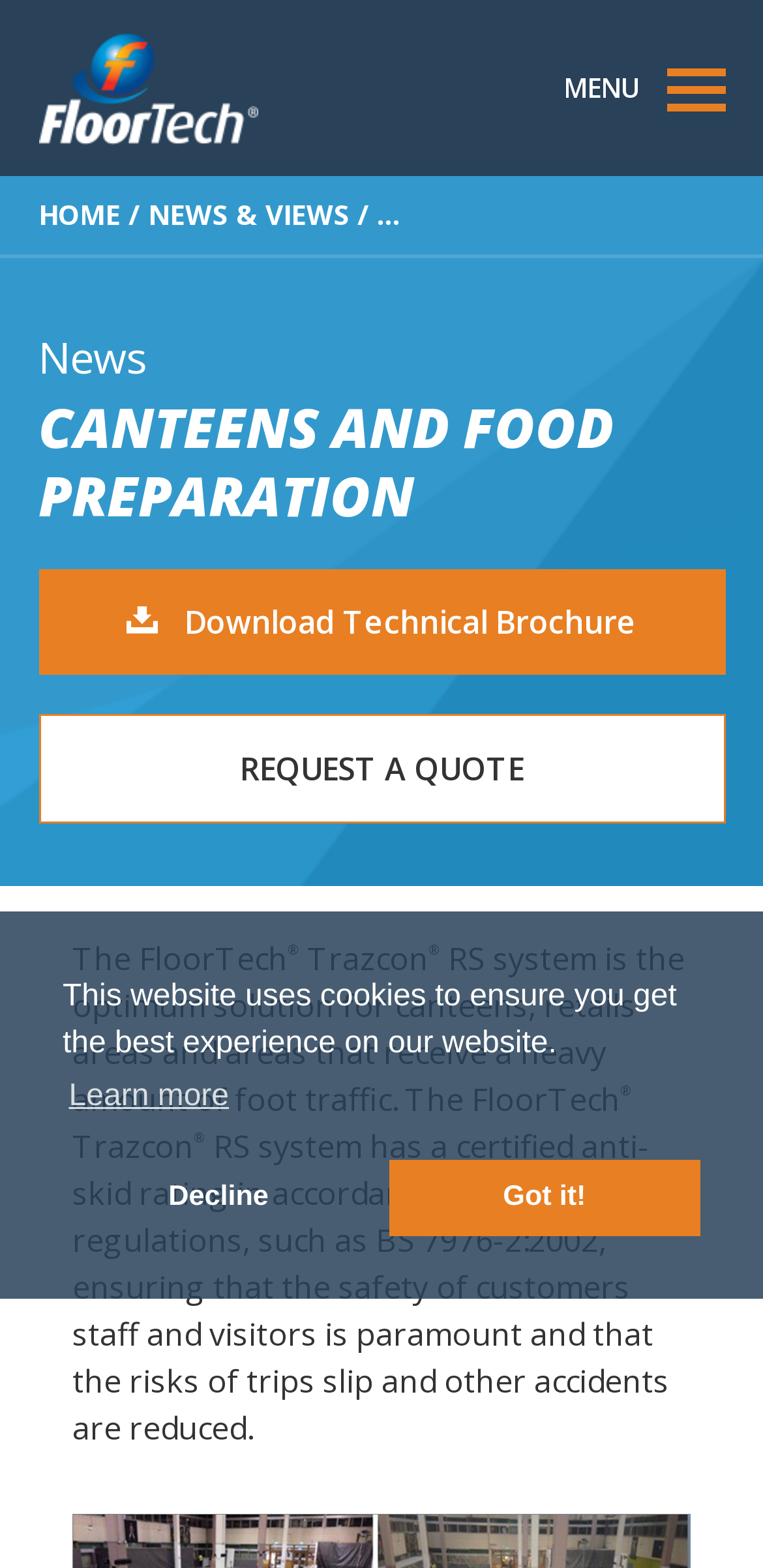Find the bounding box coordinates for the area you need to click to carry out the instruction: "Download Technical Brochure". The coordinates should be four float numbers between 0 and 1, indicated as [left, top, right, bottom].

[0.05, 0.364, 0.95, 0.431]